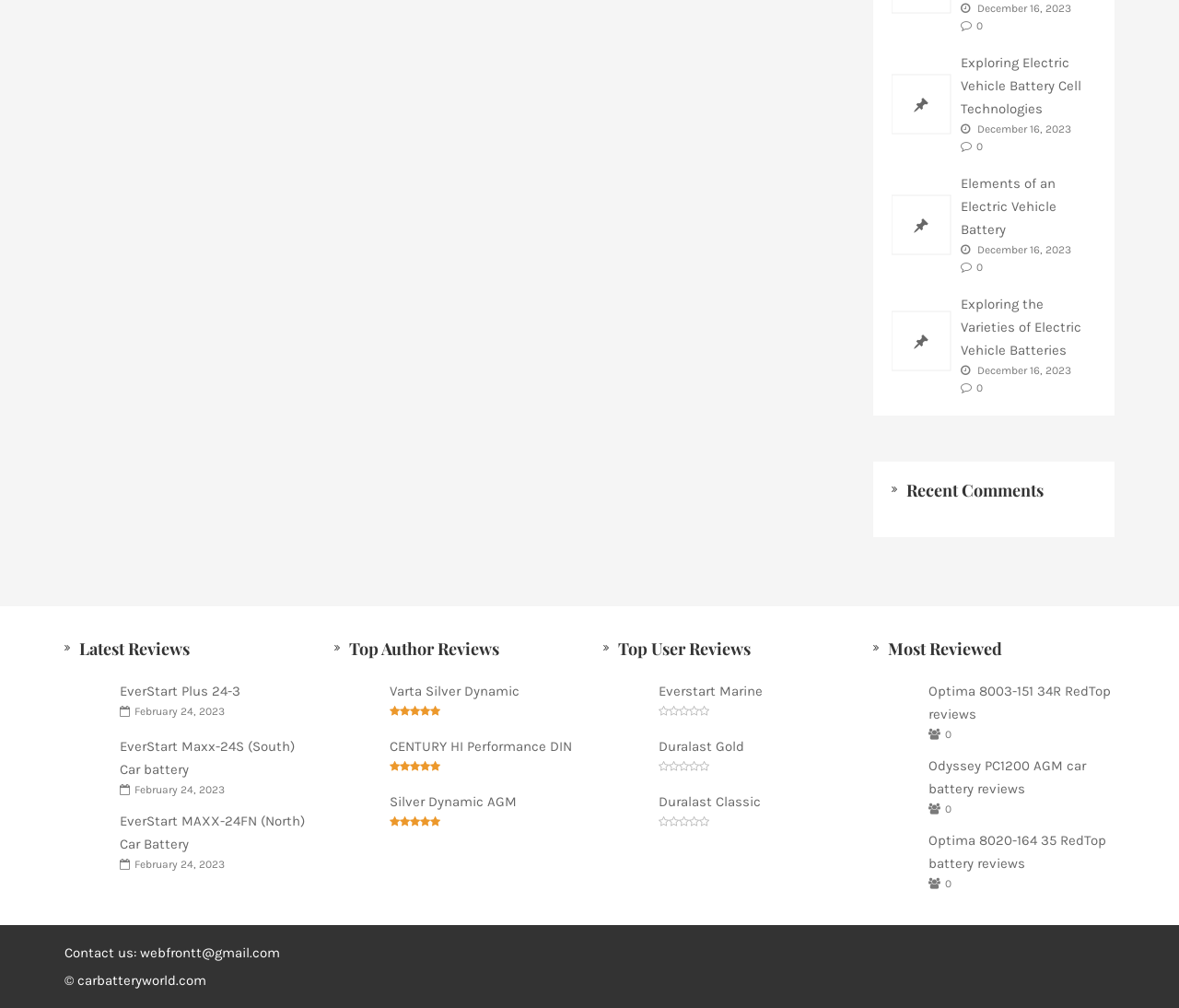Use the details in the image to answer the question thoroughly: 
What is the date of the latest comments?

I found the date by looking at the StaticText elements with the text 'December 16, 2023' which are located above the links to the comments.